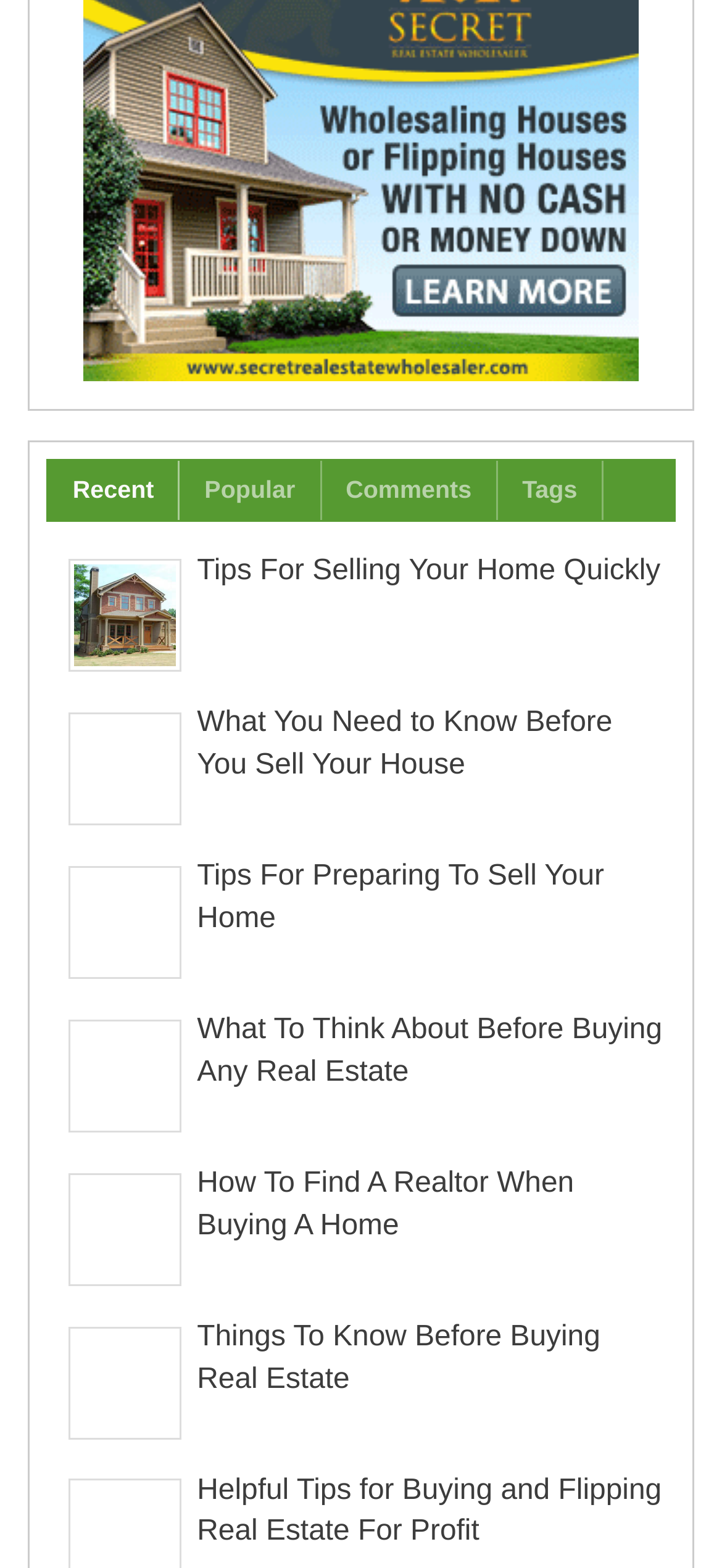How many links are there on the webpage?
Refer to the image and respond with a one-word or short-phrase answer.

9